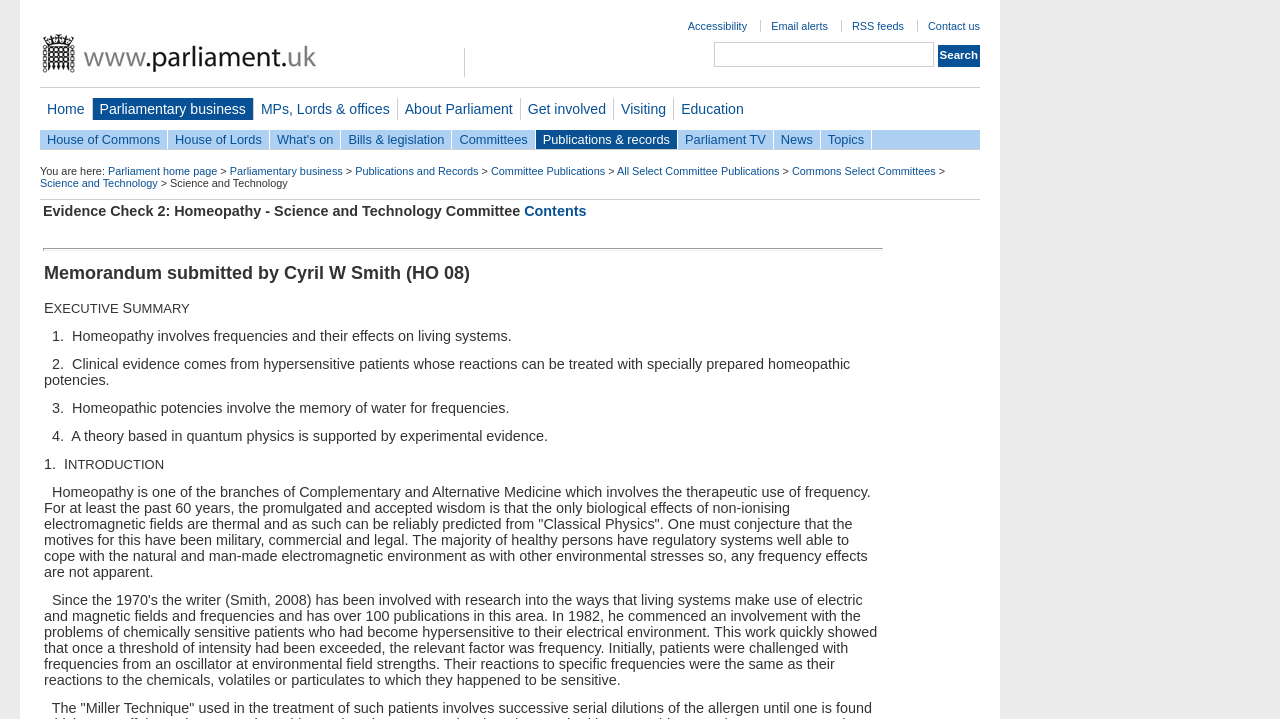Using the element description provided, determine the bounding box coordinates in the format (top-left x, top-left y, bottom-right x, bottom-right y). Ensure that all values are floating point numbers between 0 and 1. Element description: MPs, Lords & offices

[0.198, 0.136, 0.31, 0.166]